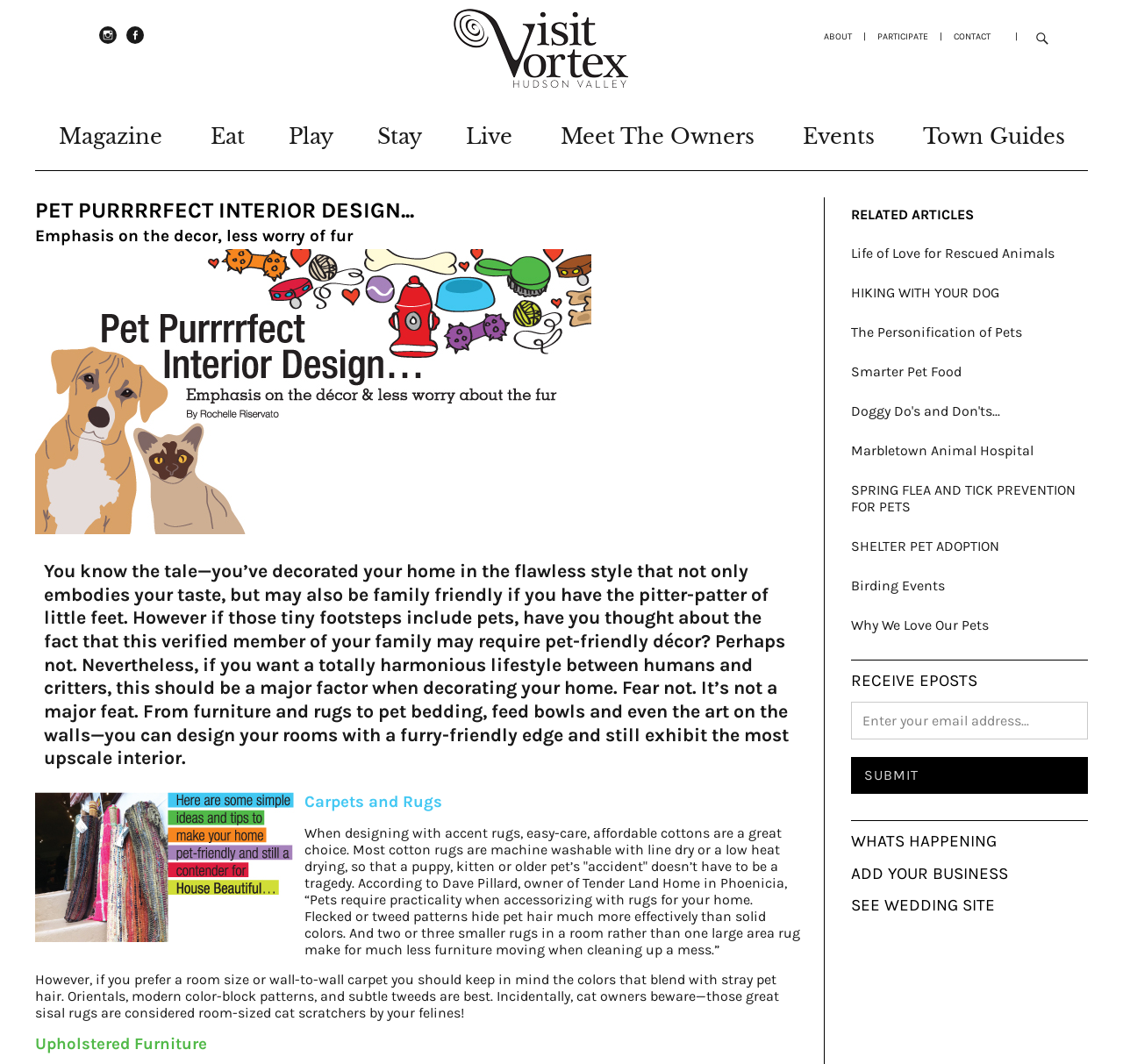Use a single word or phrase to respond to the question:
What is the main topic of this webpage?

Pet interior design